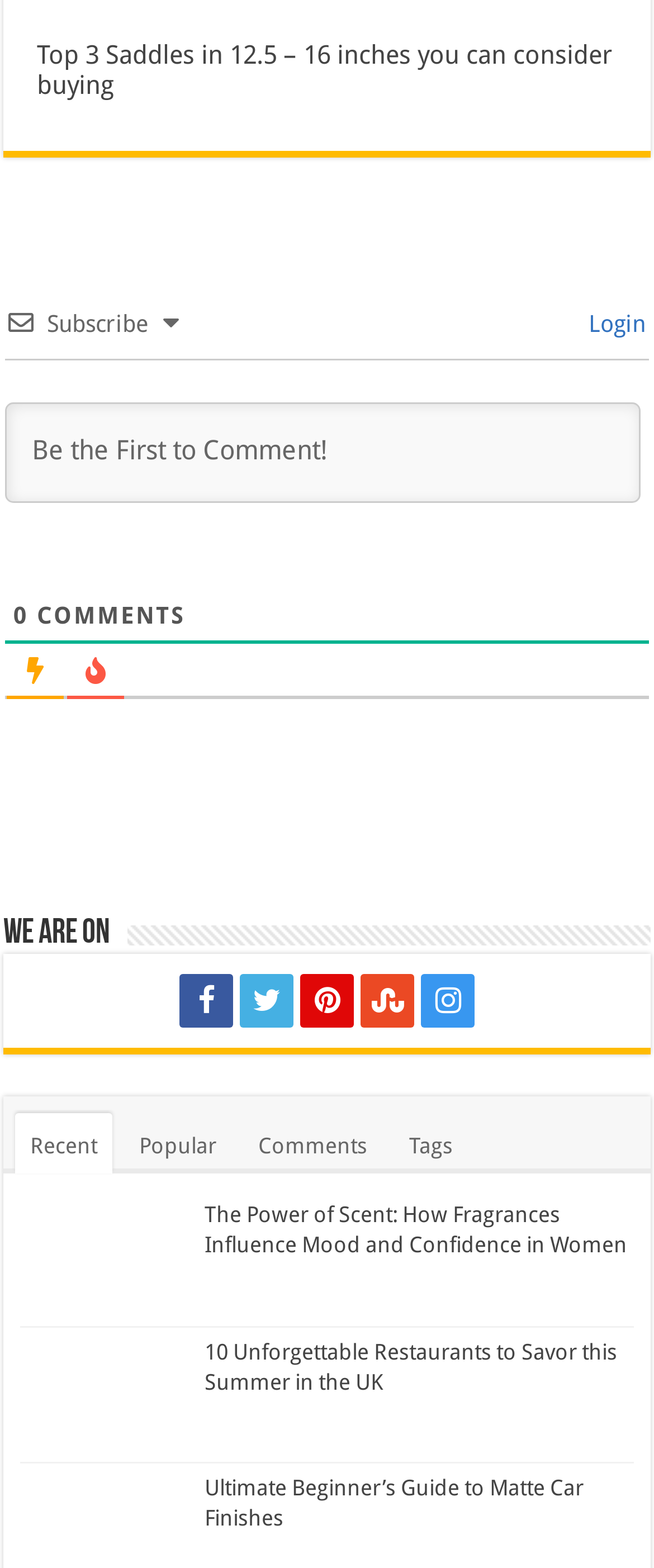Provide your answer in one word or a succinct phrase for the question: 
How many social media links are there?

5